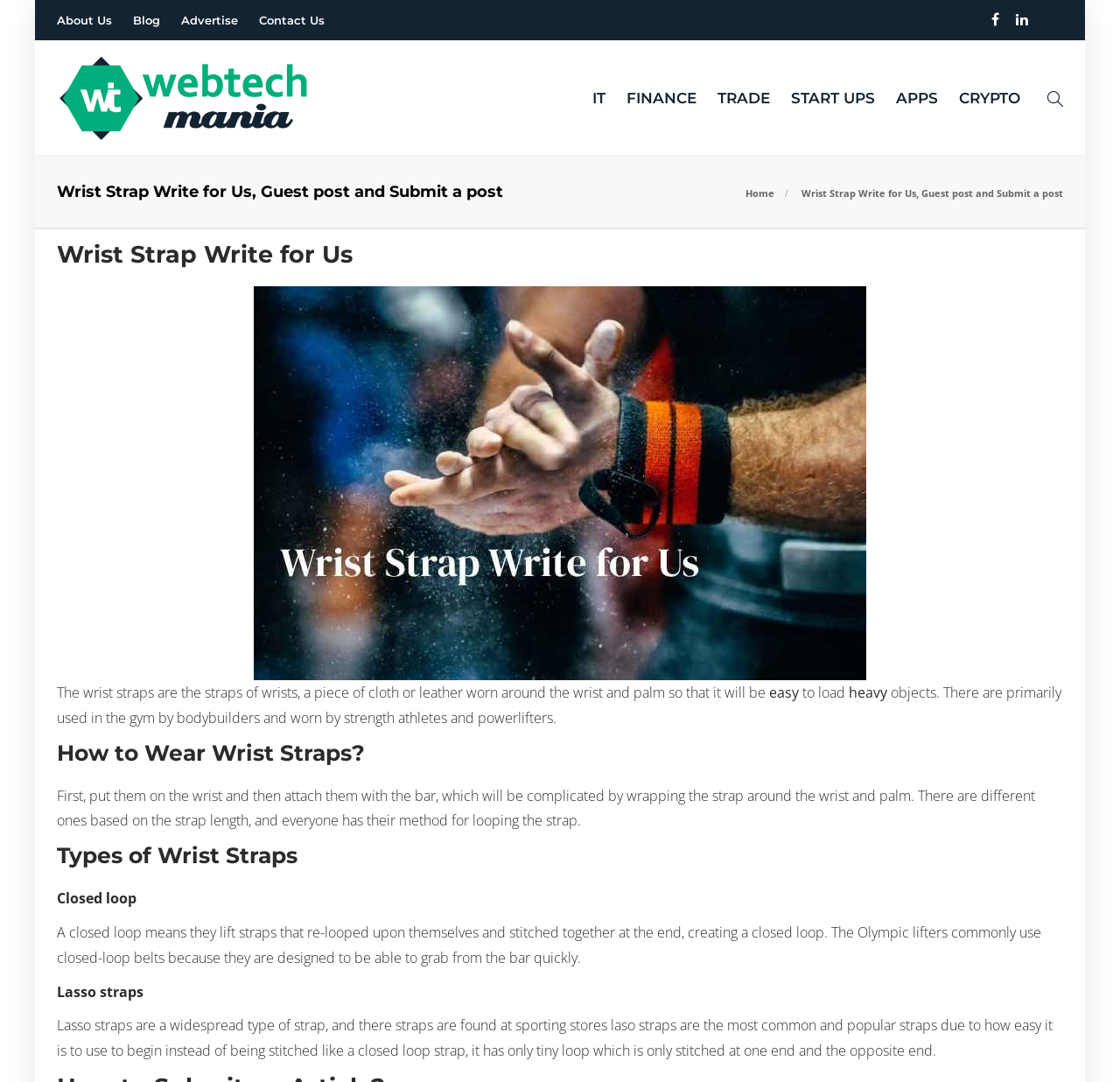Find the bounding box coordinates corresponding to the UI element with the description: "heavy". The coordinates should be formatted as [left, top, right, bottom], with values as floats between 0 and 1.

[0.758, 0.631, 0.792, 0.649]